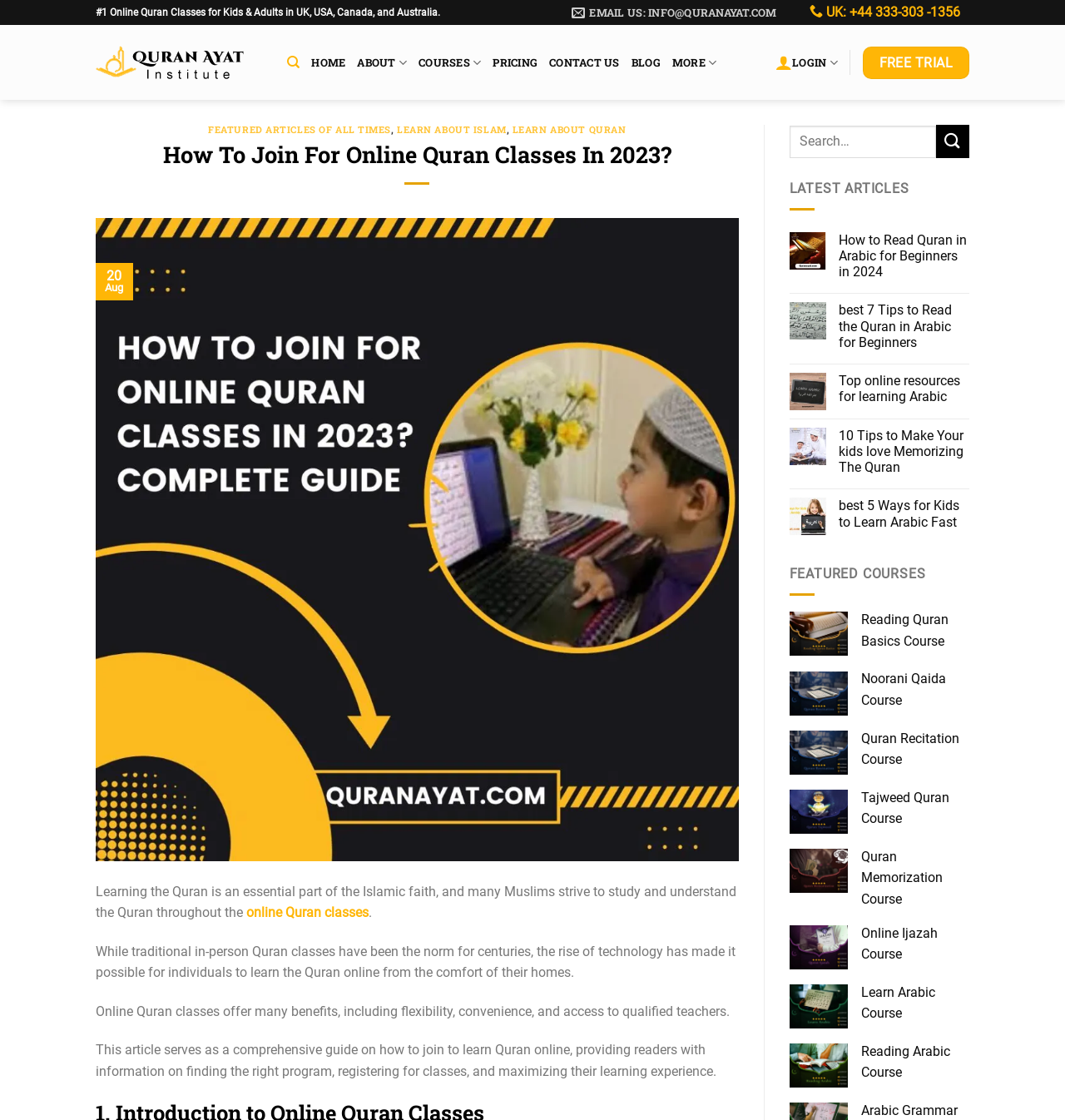Extract the bounding box coordinates of the UI element described: "Learn about Quran". Provide the coordinates in the format [left, top, right, bottom] with values ranging from 0 to 1.

[0.481, 0.11, 0.588, 0.121]